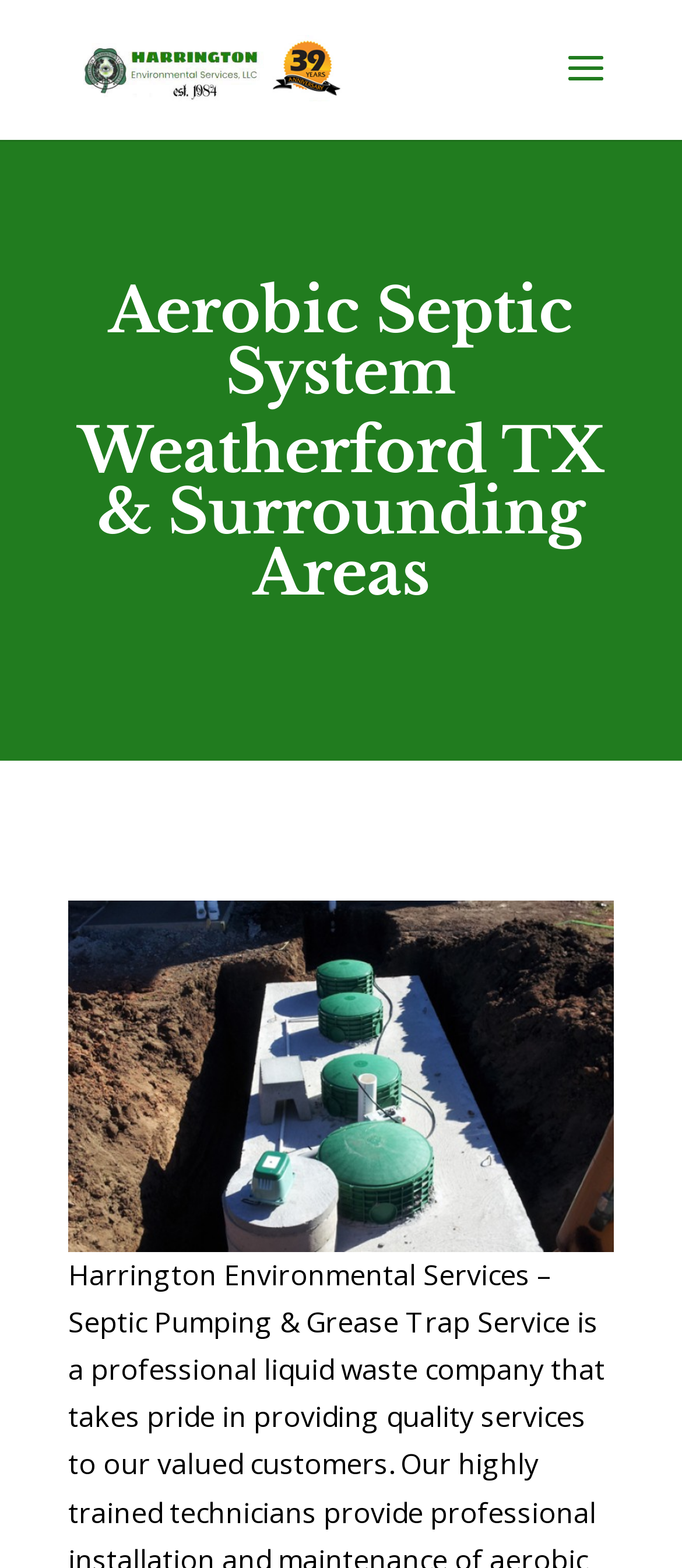Locate the bounding box coordinates of the UI element described by: "alt="Harrington Environmental Services, LLC"". The bounding box coordinates should consist of four float numbers between 0 and 1, i.e., [left, top, right, bottom].

[0.11, 0.03, 0.51, 0.055]